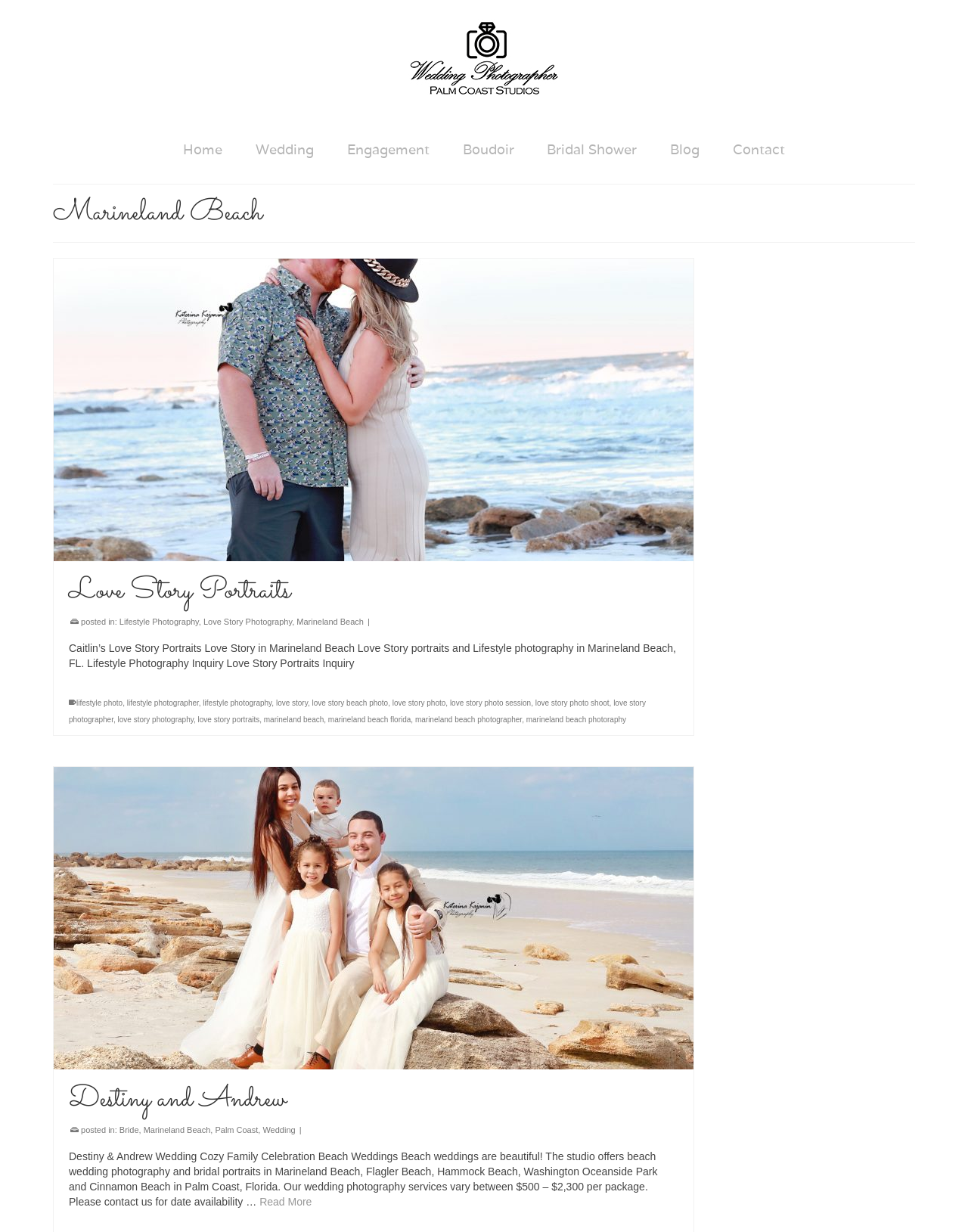Answer this question in one word or a short phrase: Where is the studio located?

Palm Coast, Florida